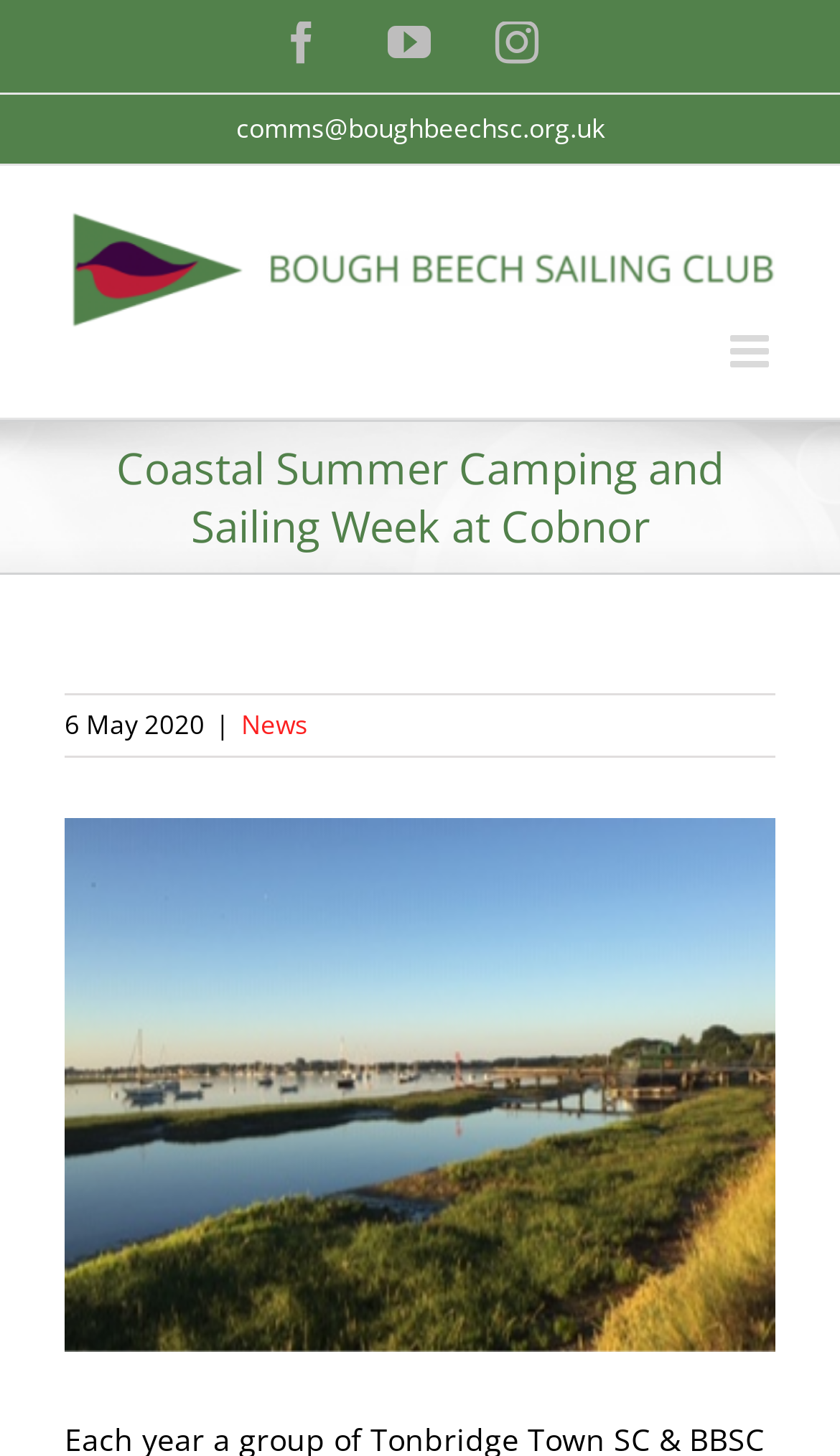Provide a brief response to the question below using a single word or phrase: 
How many social media links are there?

3